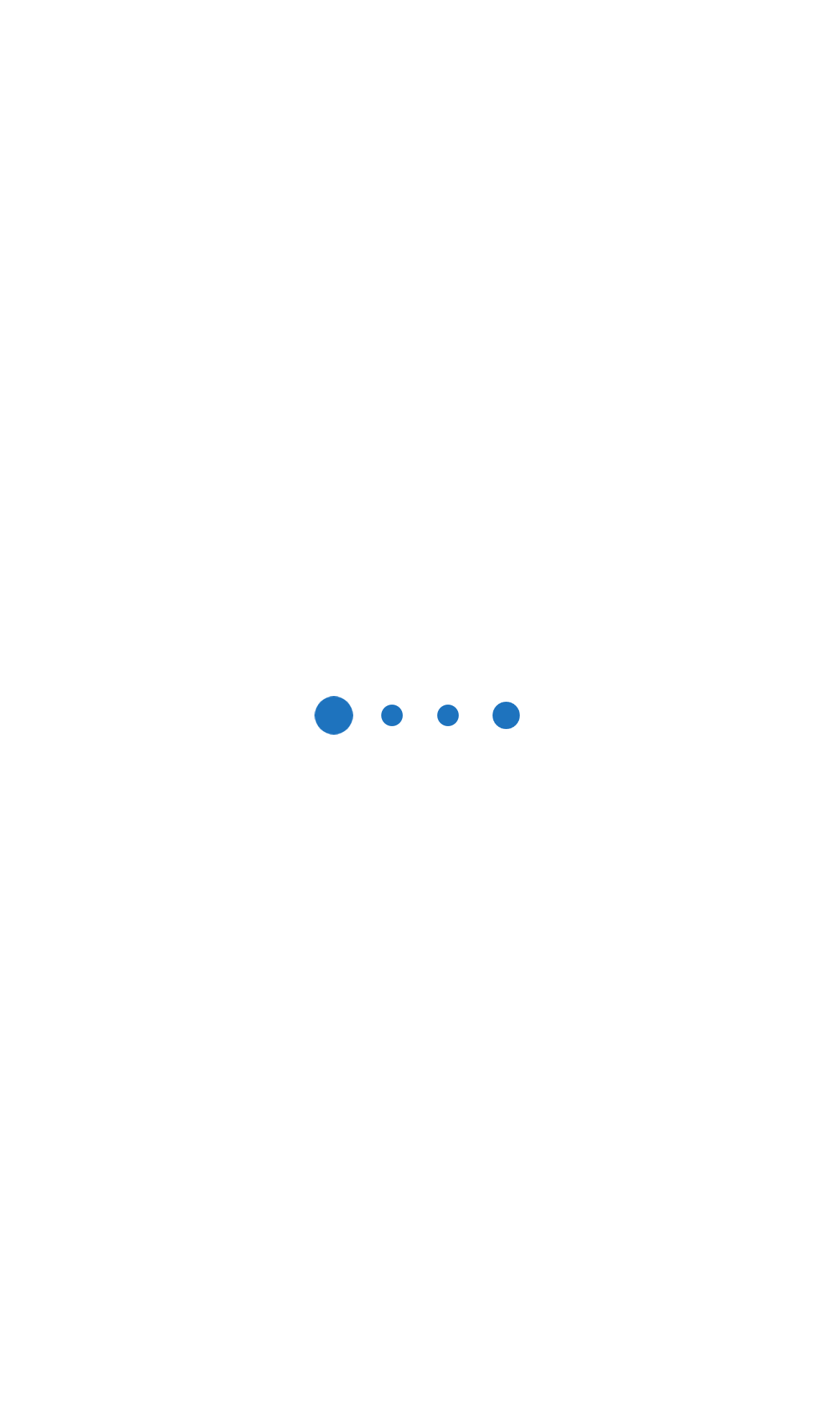What is the call-to-action on this webpage?
Answer the question with detailed information derived from the image.

The webpage has a prominent 'COMPARE NOW' button, which is the primary call-to-action, encouraging users to start comparing income protection insurance providers in New Zealand.